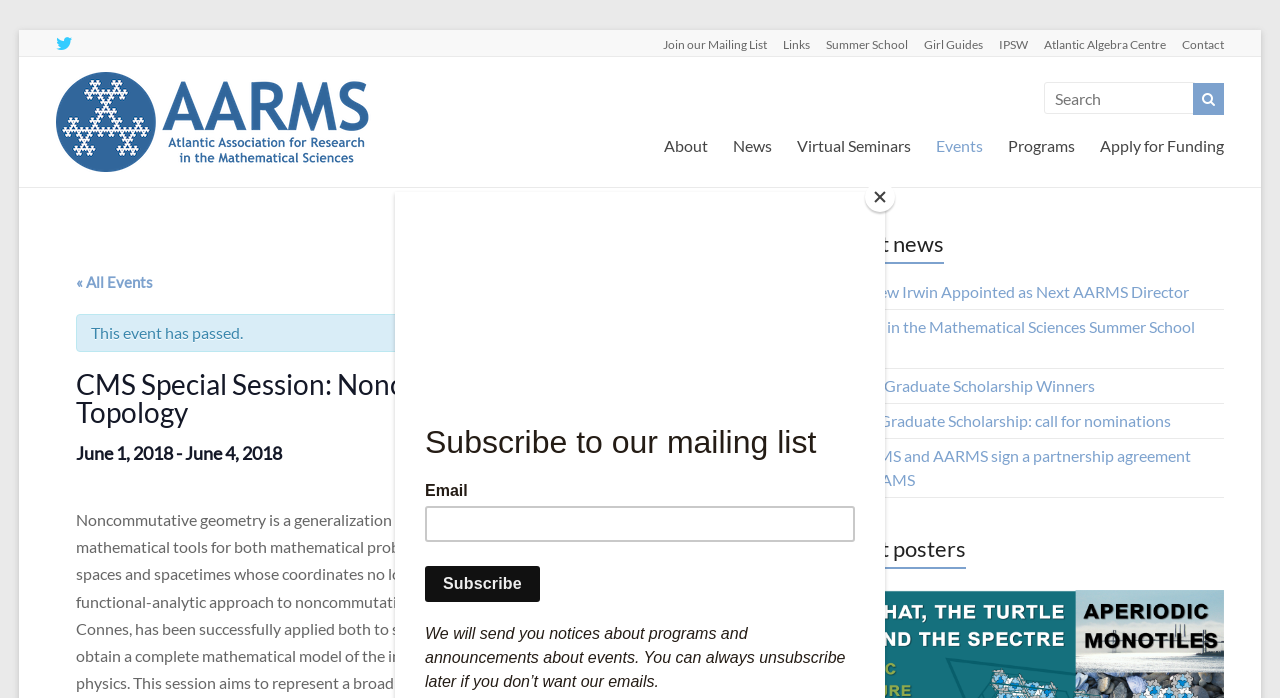From the element description By Zach Thompson, News Editor, predict the bounding box coordinates of the UI element. The coordinates must be specified in the format (top-left x, top-left y, bottom-right x, bottom-right y) and should be within the 0 to 1 range.

None